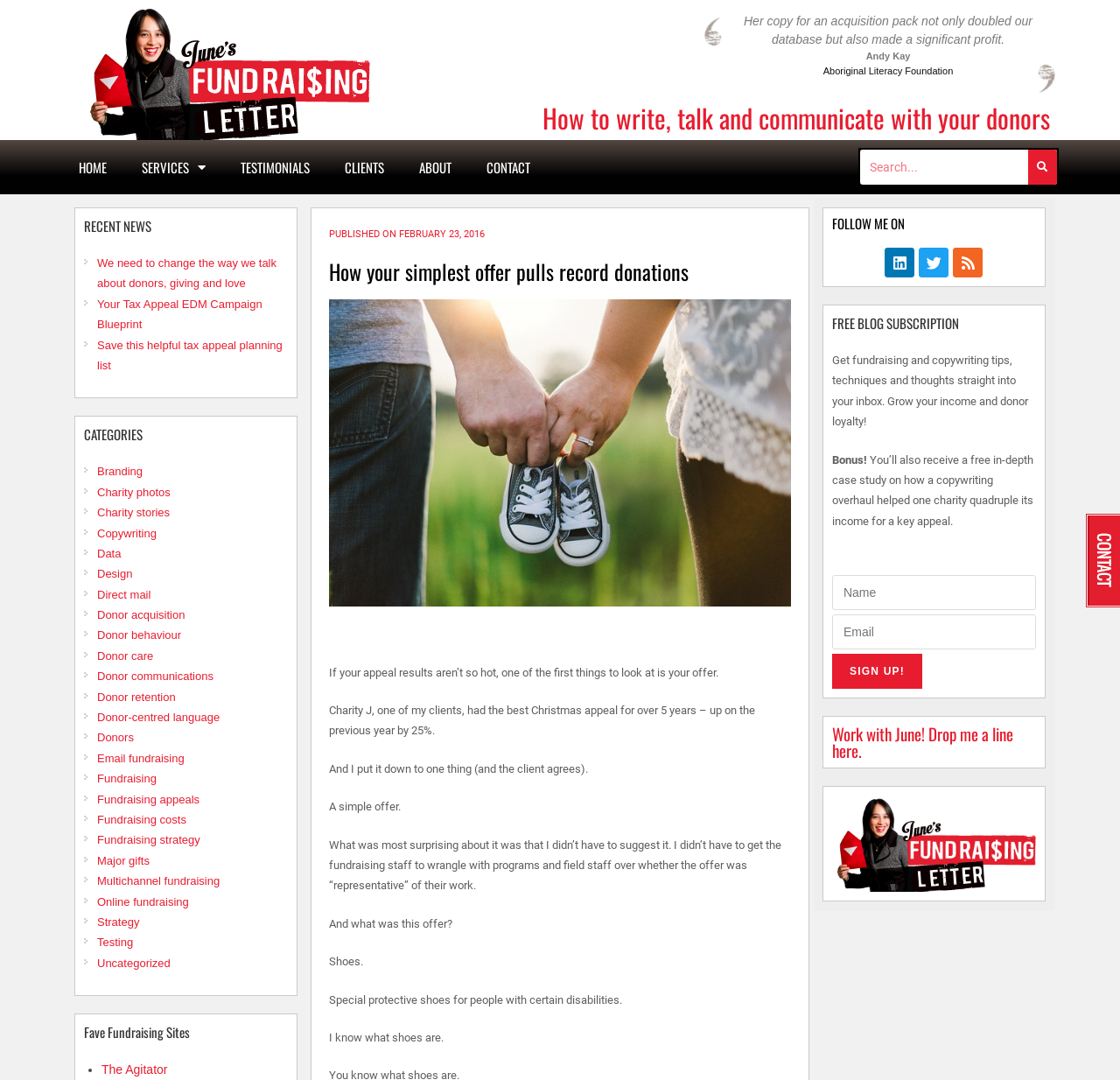Determine the bounding box of the UI component based on this description: "name="email" placeholder="Email"". The bounding box coordinates should be four float values between 0 and 1, i.e., [left, top, right, bottom].

[0.743, 0.569, 0.925, 0.601]